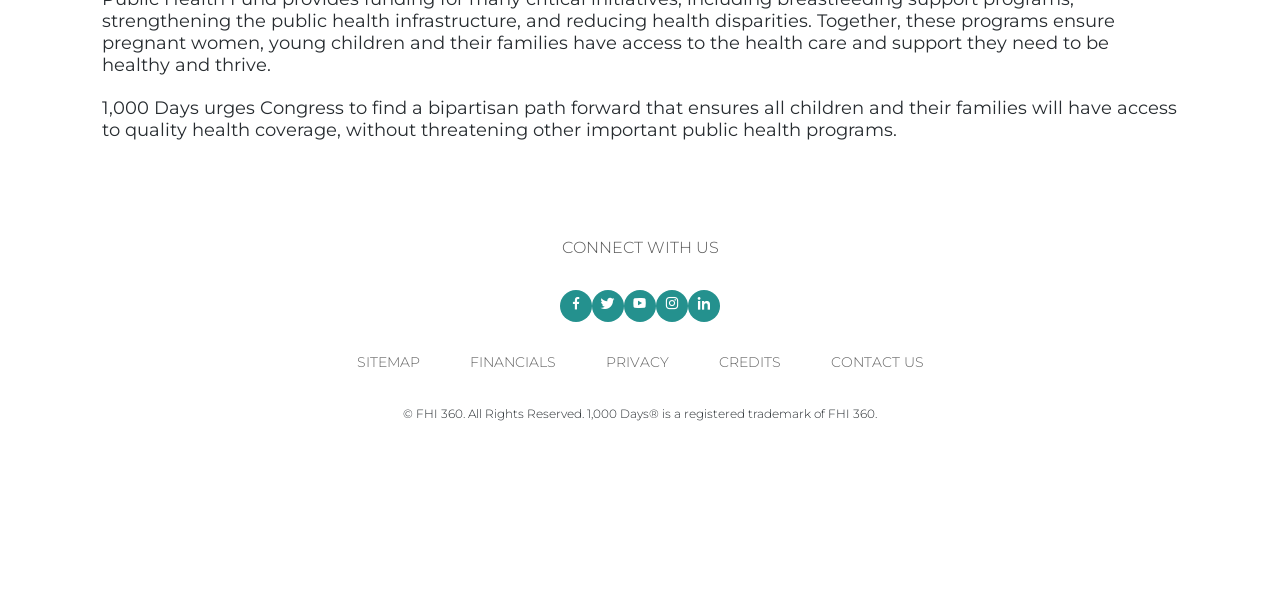How many links are available in the footer?
Look at the screenshot and give a one-word or phrase answer.

6